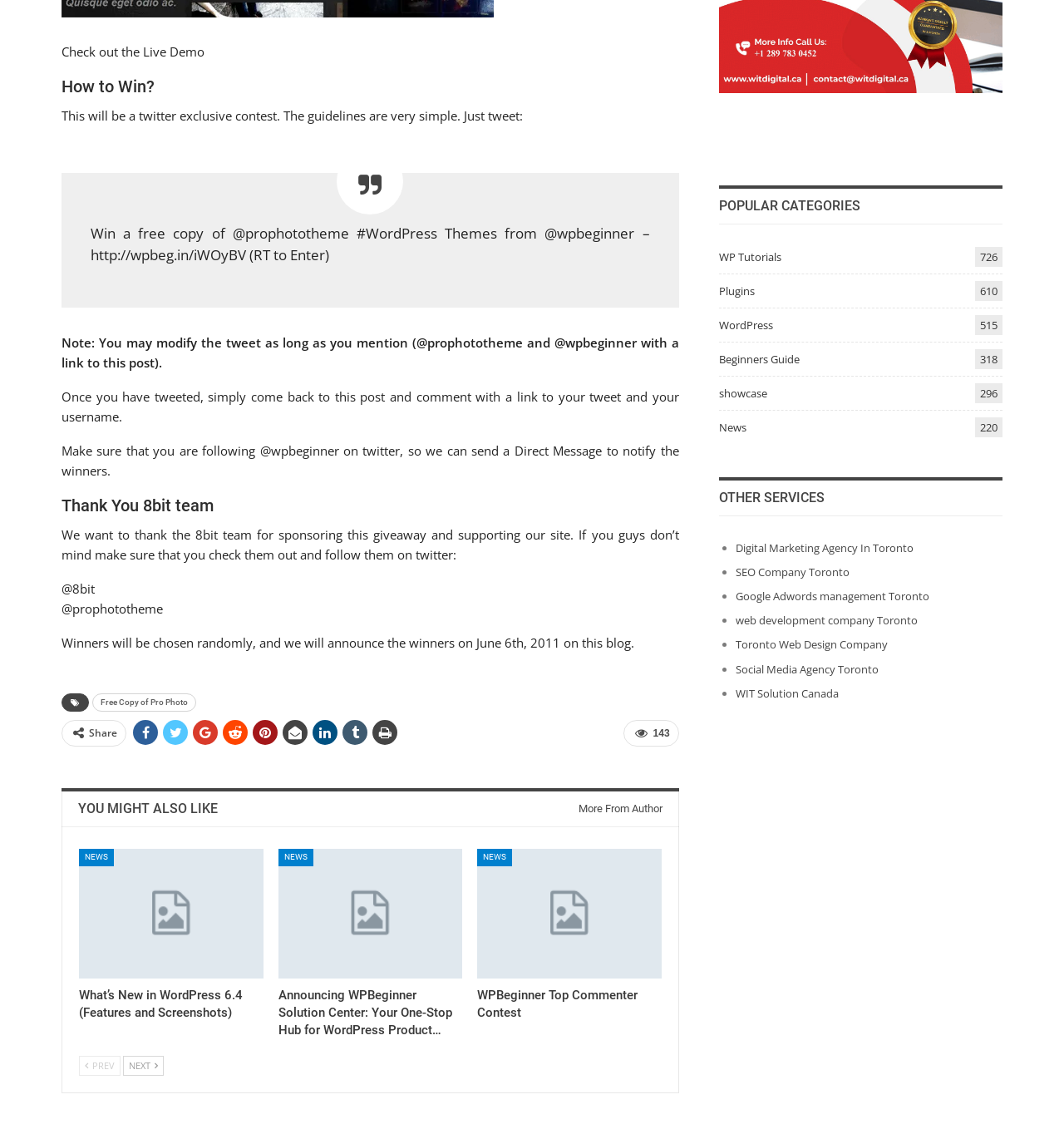Respond to the question below with a concise word or phrase:
What is the username of the Twitter account to follow?

@wpbeginner